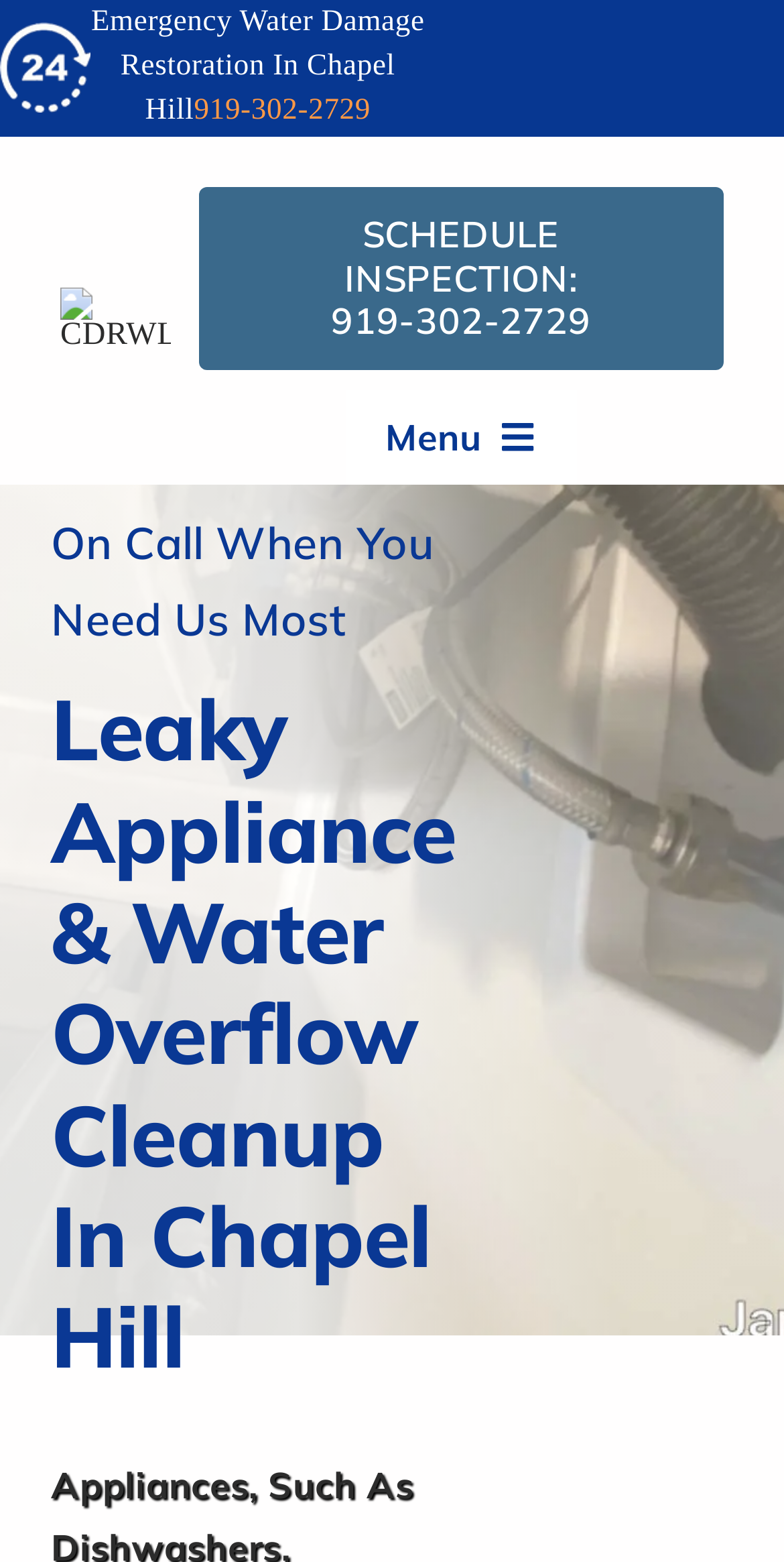From the webpage screenshot, predict the bounding box coordinates (top-left x, top-left y, bottom-right x, bottom-right y) for the UI element described here: Schedule Inspection: 919-302-2729

[0.253, 0.12, 0.923, 0.237]